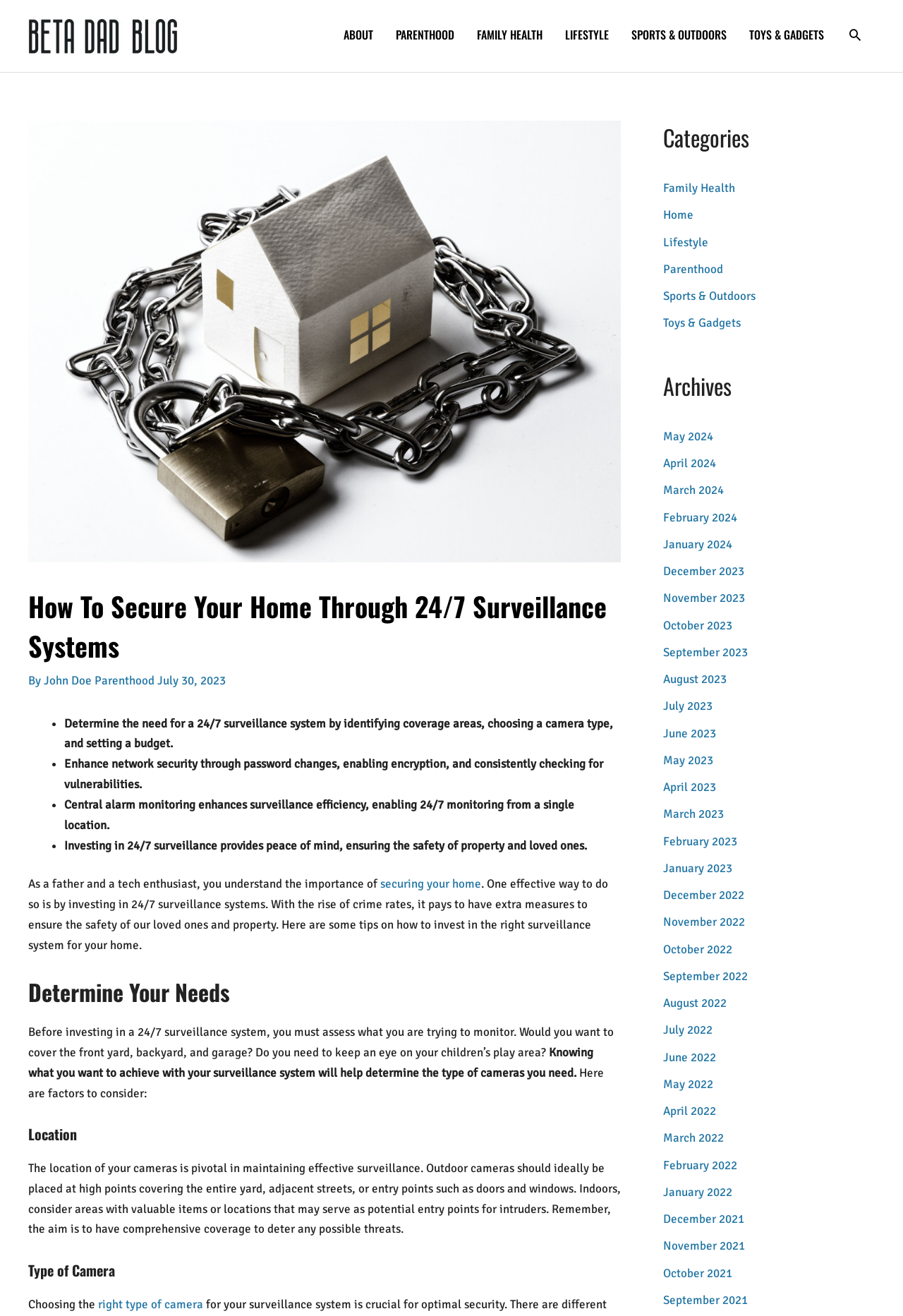Identify the bounding box coordinates of the HTML element based on this description: "Home".

[0.734, 0.158, 0.768, 0.169]